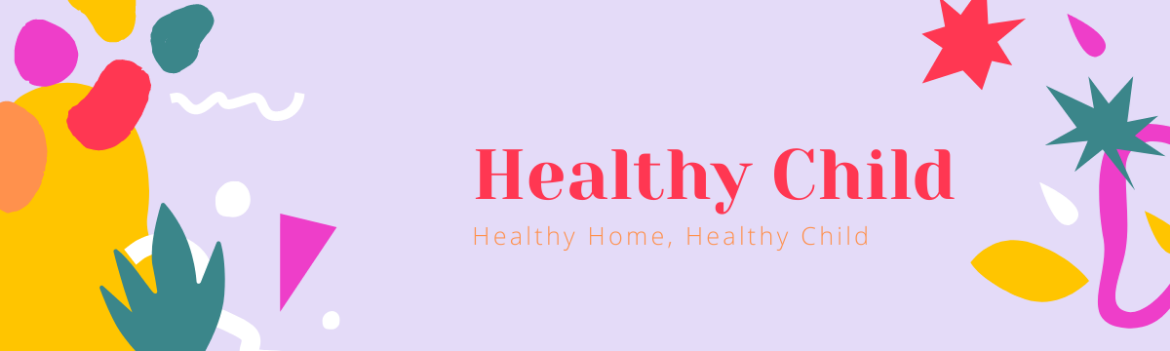Describe all the elements in the image extensively.

The image showcases a vibrant and playful design featuring the phrase "Healthy Child" prominently in bold red text, indicative of a focus on child wellness. Below, the tagline "Healthy Home, Healthy Child" is presented in a lighter, softer hue, reinforcing the theme of family health and well-being. The background is adorned with colorful abstract shapes, including circles, triangles, and leaves in various bright colors like pink, green, and yellow, creating an inviting and cheerful atmosphere. This graphical representation conveys a sense of joy and positivity, aligning with the overarching theme of promoting health and happiness within families and children.